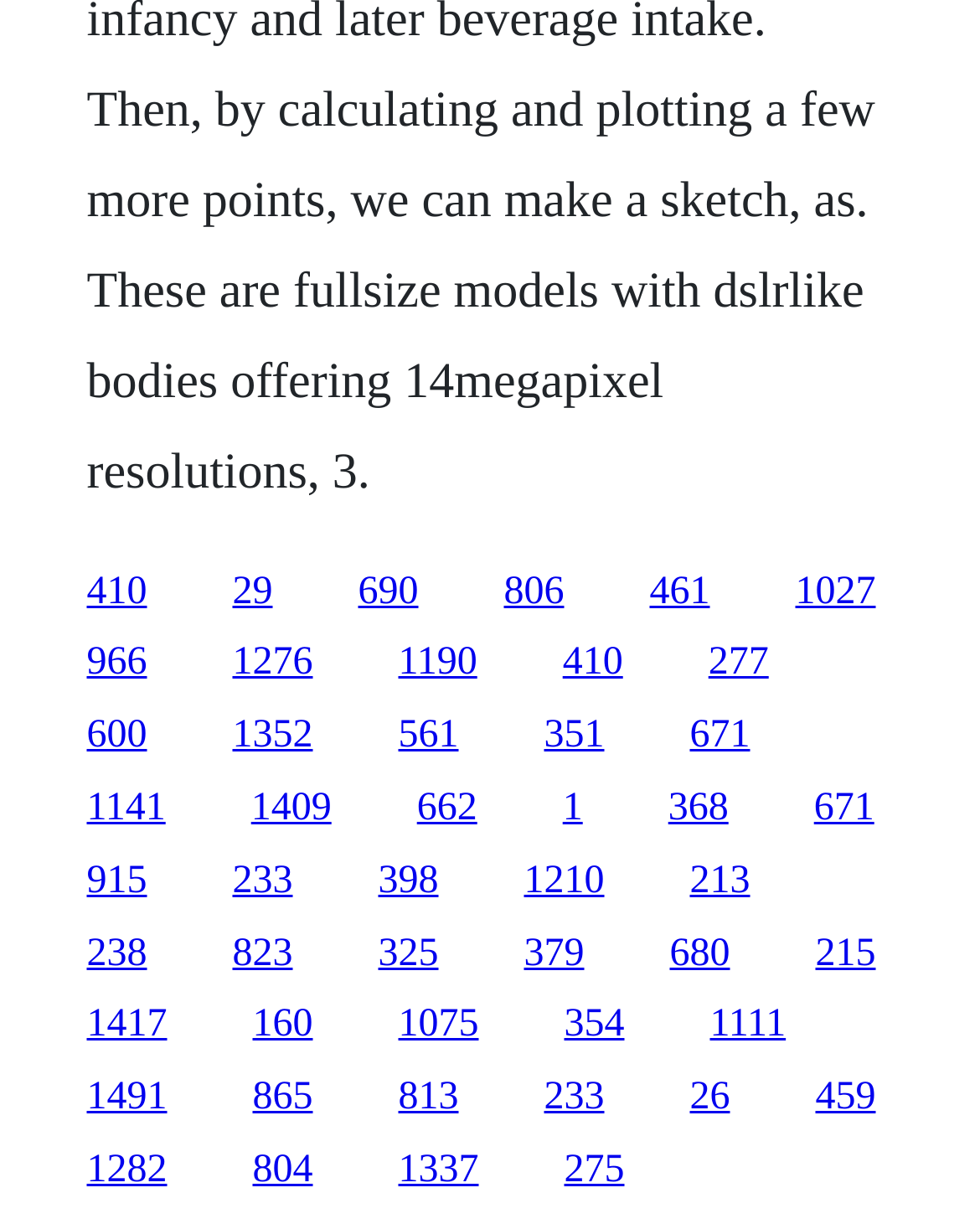How many links are there in the second row?
Refer to the image and provide a concise answer in one word or phrase.

6